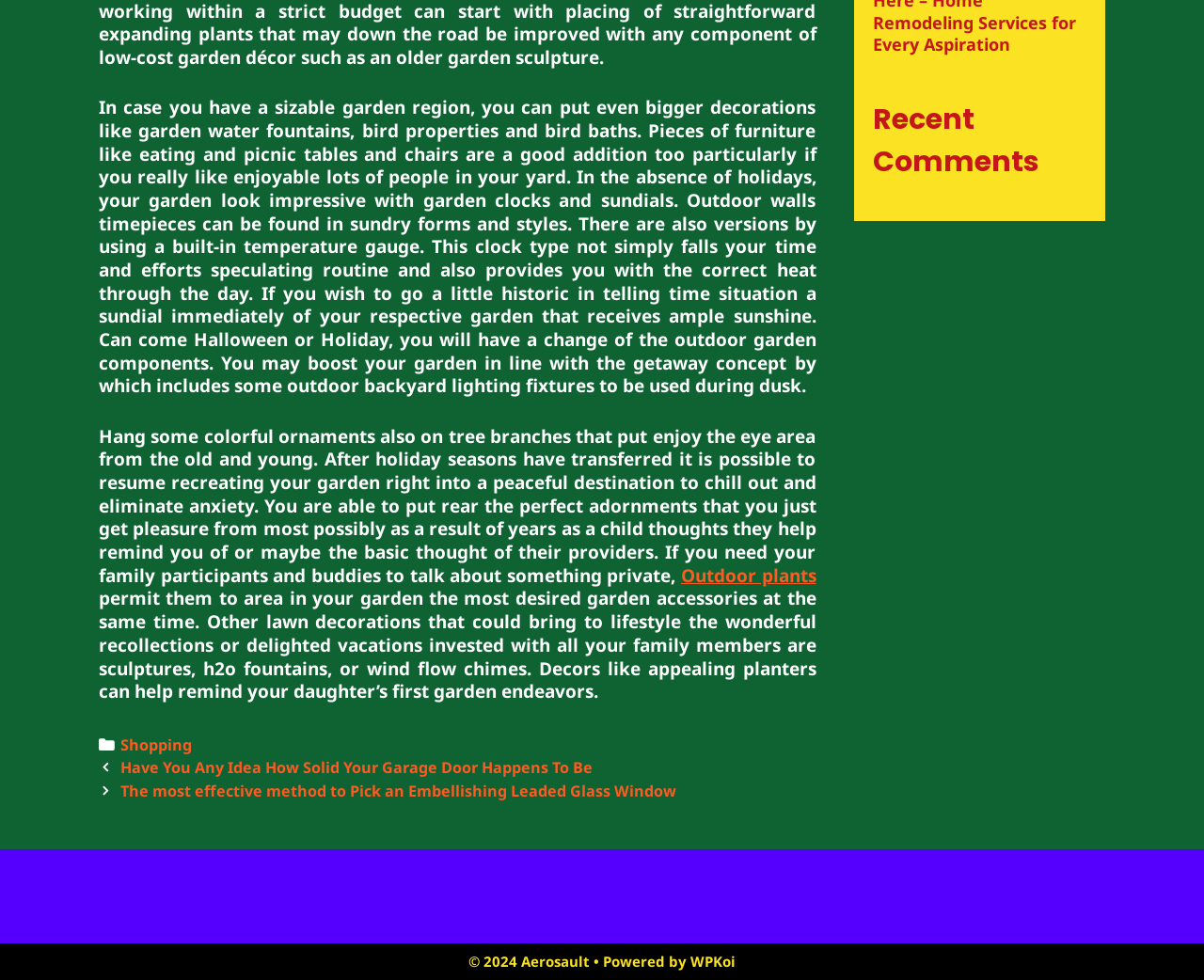For the given element description WPKoi, determine the bounding box coordinates of the UI element. The coordinates should follow the format (top-left x, top-left y, bottom-right x, bottom-right y) and be within the range of 0 to 1.

[0.573, 0.971, 0.611, 0.99]